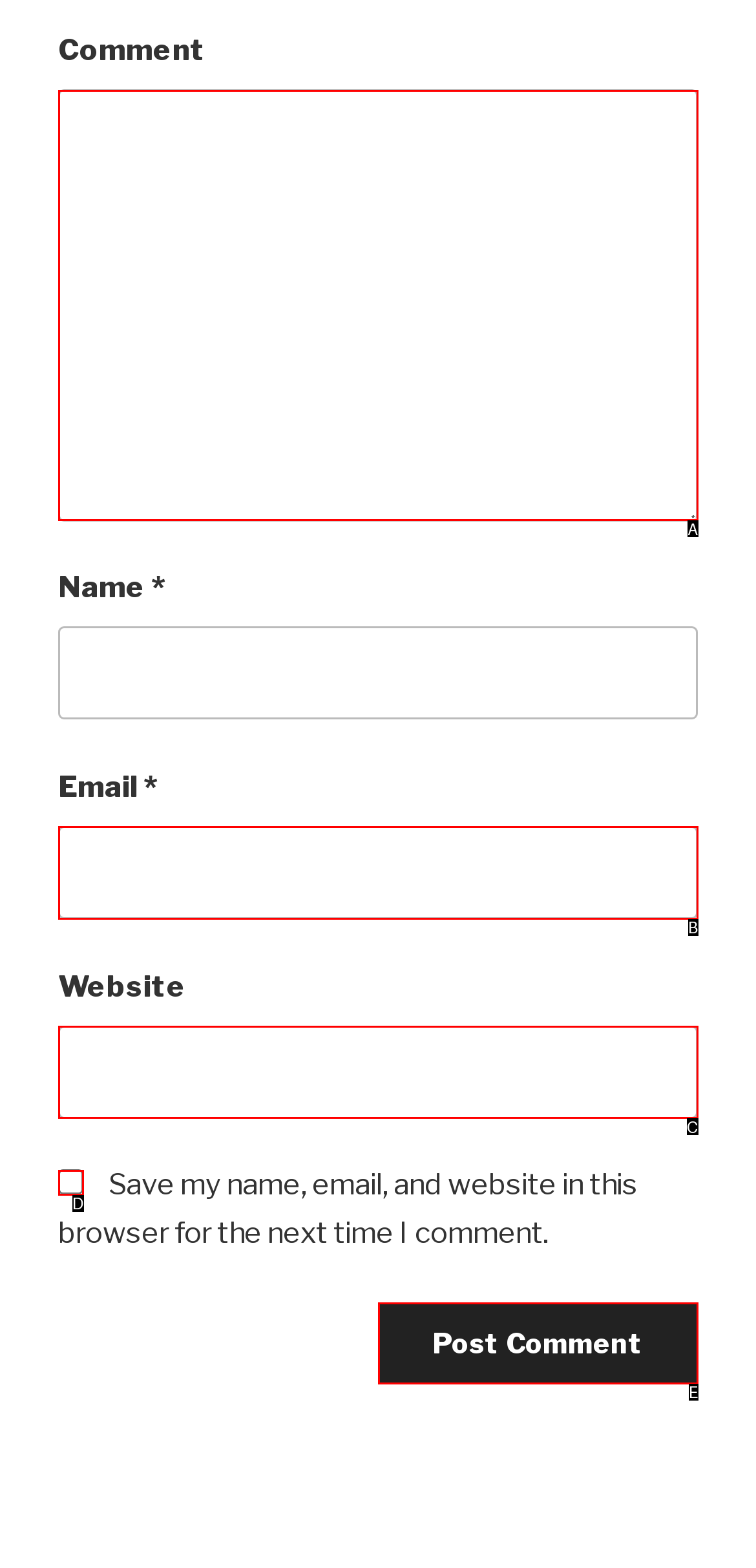Select the letter that corresponds to the UI element described as: parent_node: Website name="url"
Answer by providing the letter from the given choices.

C